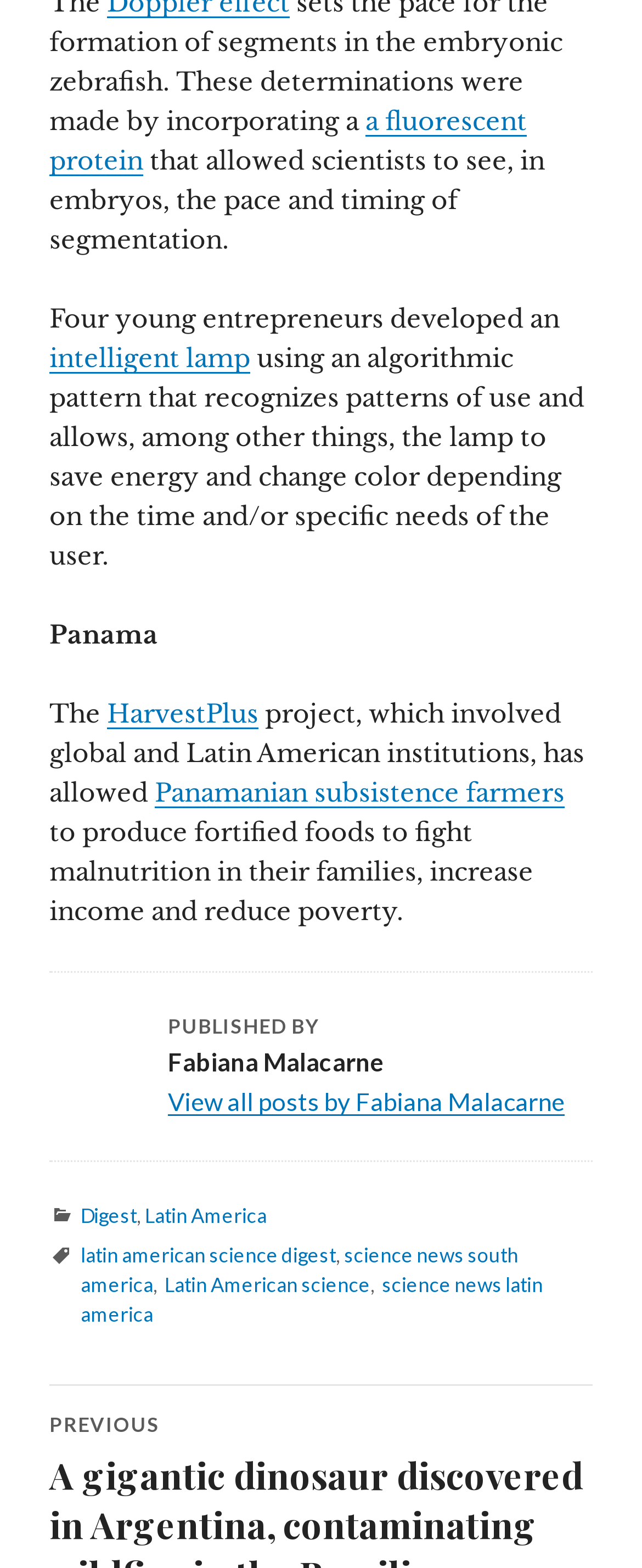What is the name of the author of the article?
Please look at the screenshot and answer in one word or a short phrase.

Fabiana Malacarne